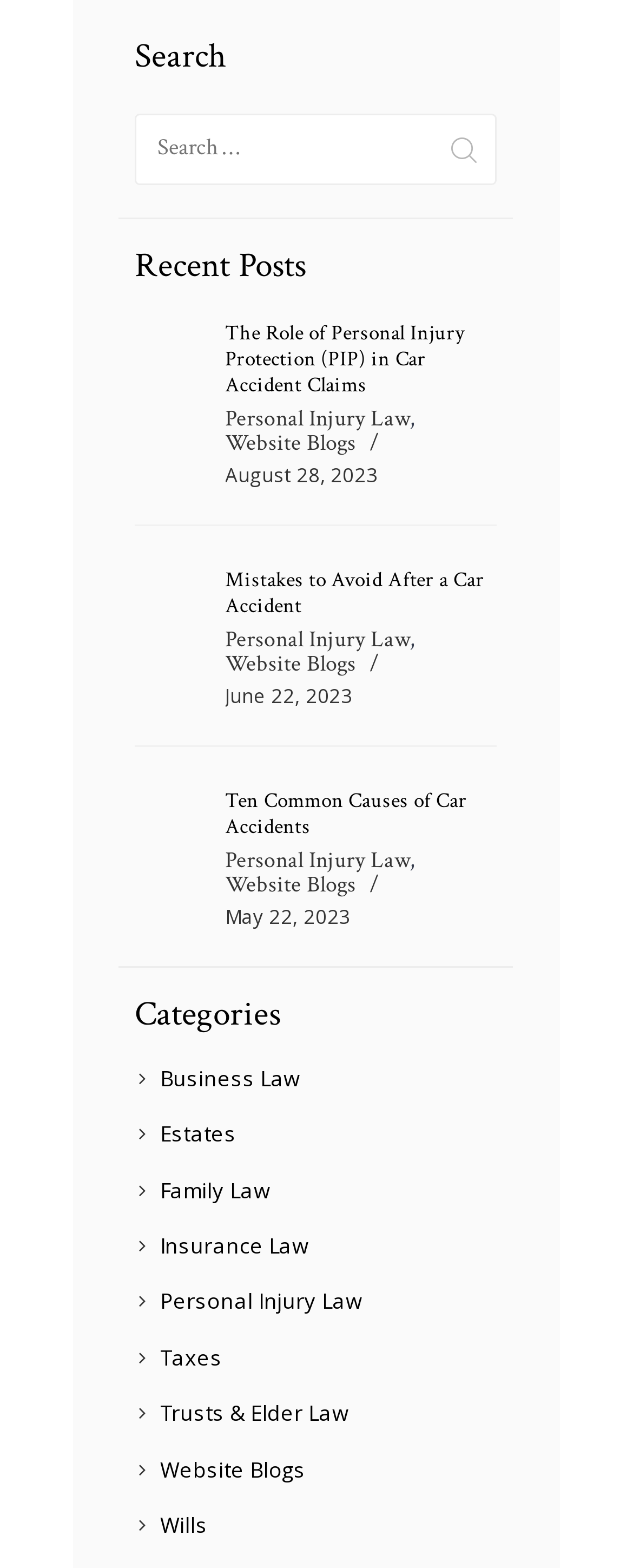Locate the bounding box coordinates of the clickable region to complete the following instruction: "Browse the category of Personal Injury Law."

[0.253, 0.821, 0.572, 0.839]